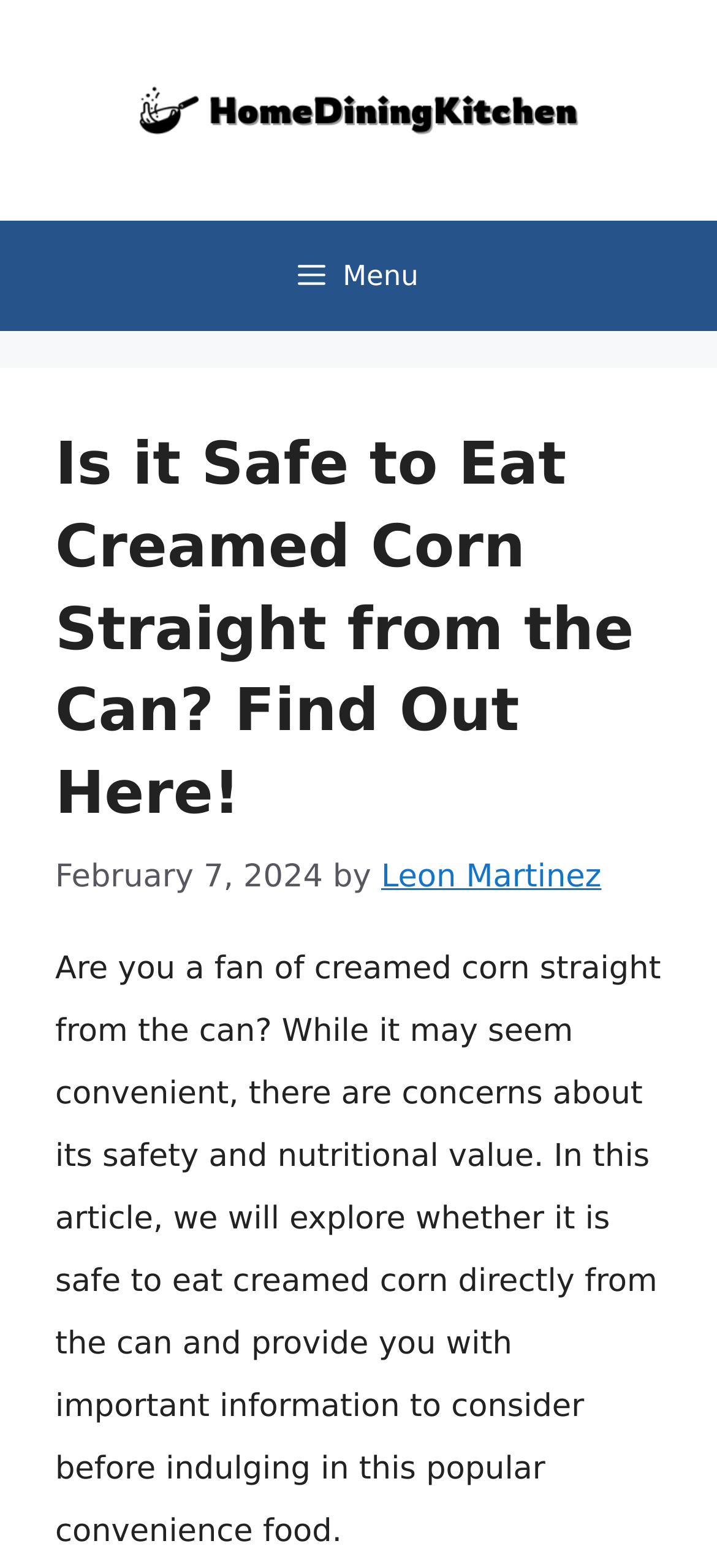Using the description "Leon Martinez", locate and provide the bounding box of the UI element.

[0.532, 0.548, 0.839, 0.572]